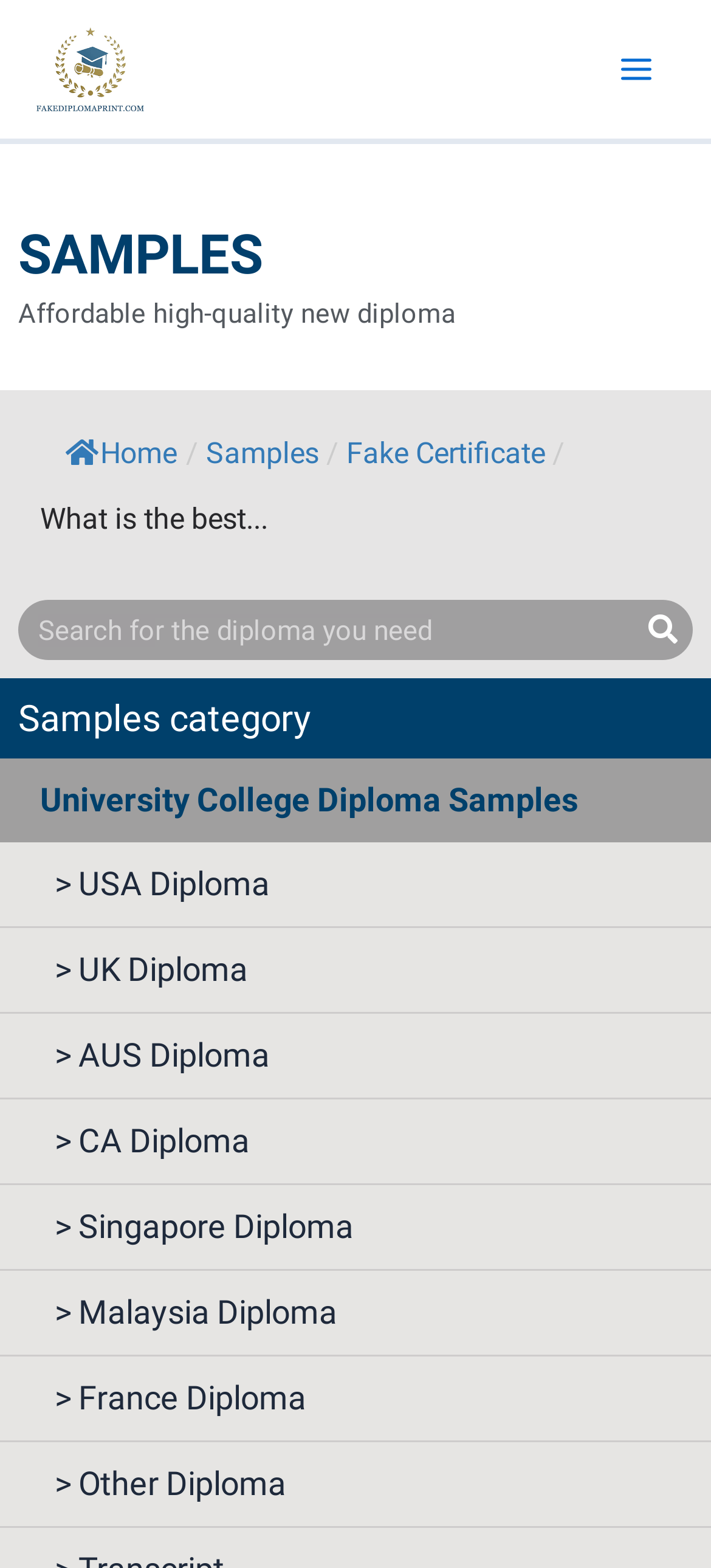Explain the webpage in detail, including its primary components.

The webpage appears to be a service provider for creating fake certificates, specifically focusing on the Certified Management Accountant (CMA) certification. 

At the top left of the page, there is a link to "Fake Diploma Print|Buy Fake Diploma|Fake Driver's License" accompanied by an image. On the top right, a "Main Menu" button is located, which contains an image and a heading that says "SAMPLES". 

Below the "Main Menu" button, there is a section with a heading "SAMPLES" and a static text that reads "Affordable high-quality new diploma". This section also contains a series of links and text, including "Home", "Category Name", "Fake Certificate", and "What is the best way to replica the CMA certificate?". 

A search bar is located below this section, with a search box and a "Search" button. 

The overall structure of the webpage is divided into sections, with clear headings and concise text, making it easy to navigate.